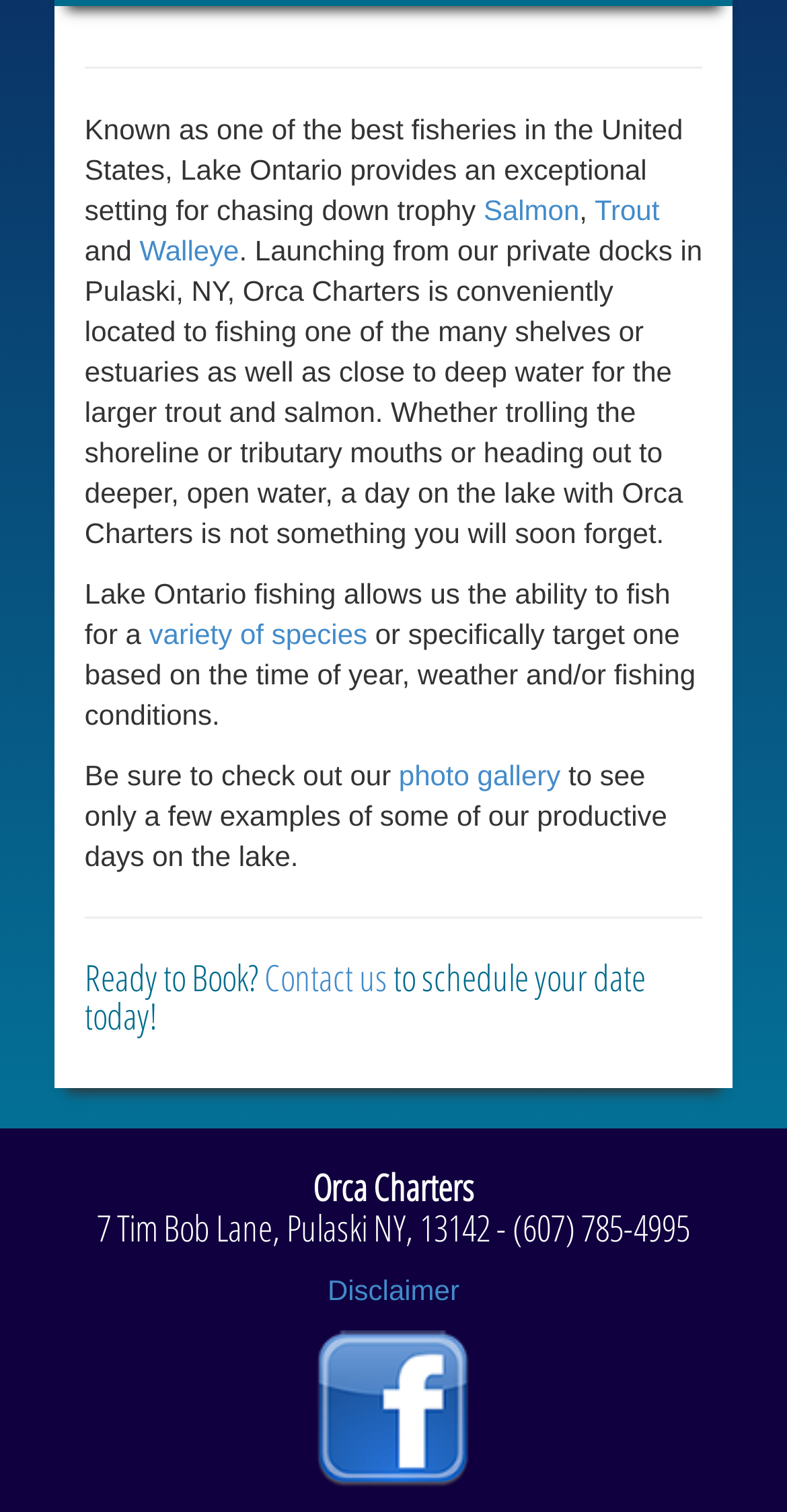Determine the bounding box coordinates of the clickable region to execute the instruction: "View photo gallery". The coordinates should be four float numbers between 0 and 1, denoted as [left, top, right, bottom].

[0.507, 0.502, 0.712, 0.523]